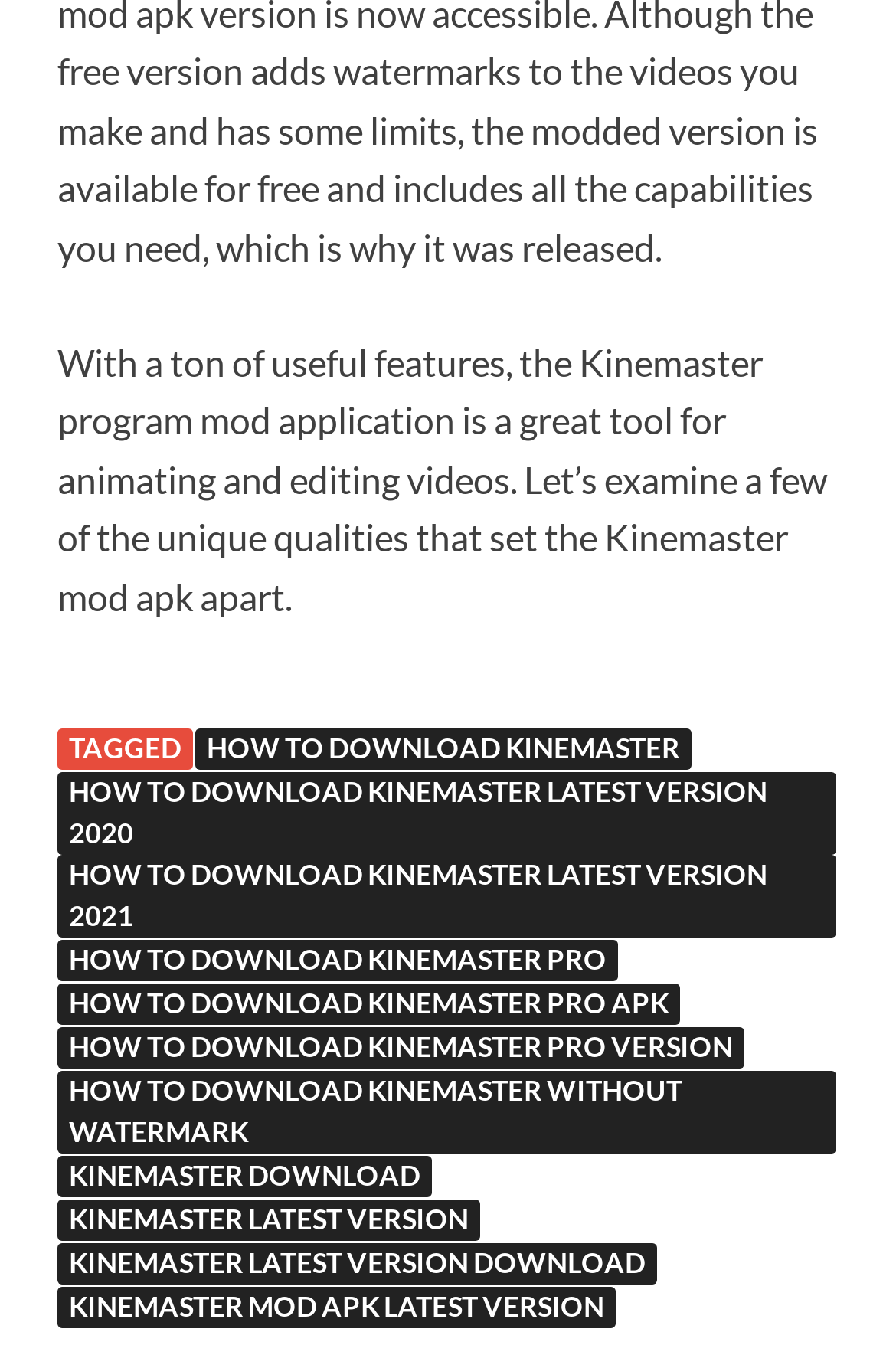Identify the bounding box coordinates of the area that should be clicked in order to complete the given instruction: "Learn about Kinemaster's features". The bounding box coordinates should be four float numbers between 0 and 1, i.e., [left, top, right, bottom].

[0.064, 0.25, 0.923, 0.456]